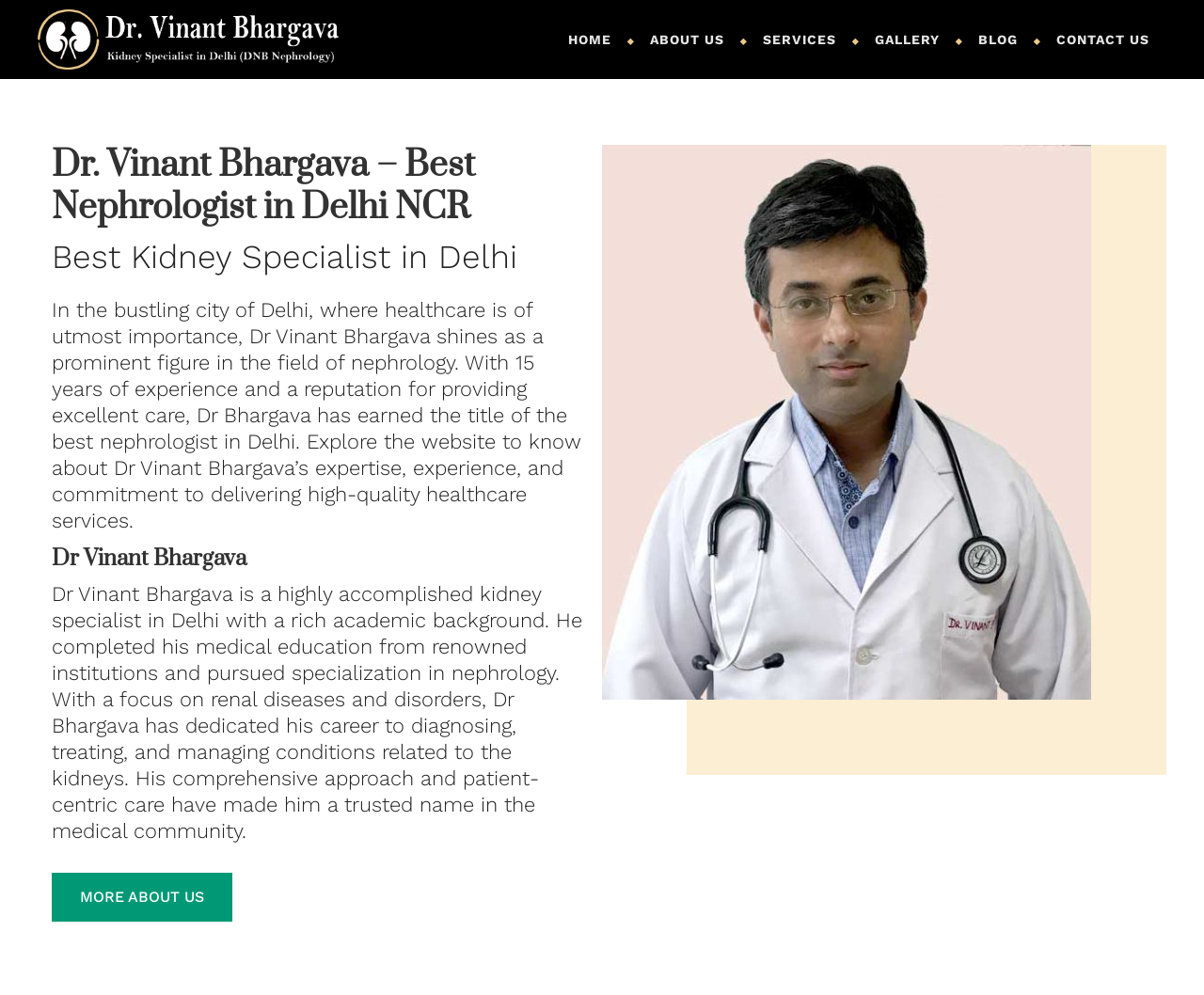What can you learn about on the website?
Answer with a single word or phrase, using the screenshot for reference.

Dr Vinant Bhargava's expertise, experience, and commitment